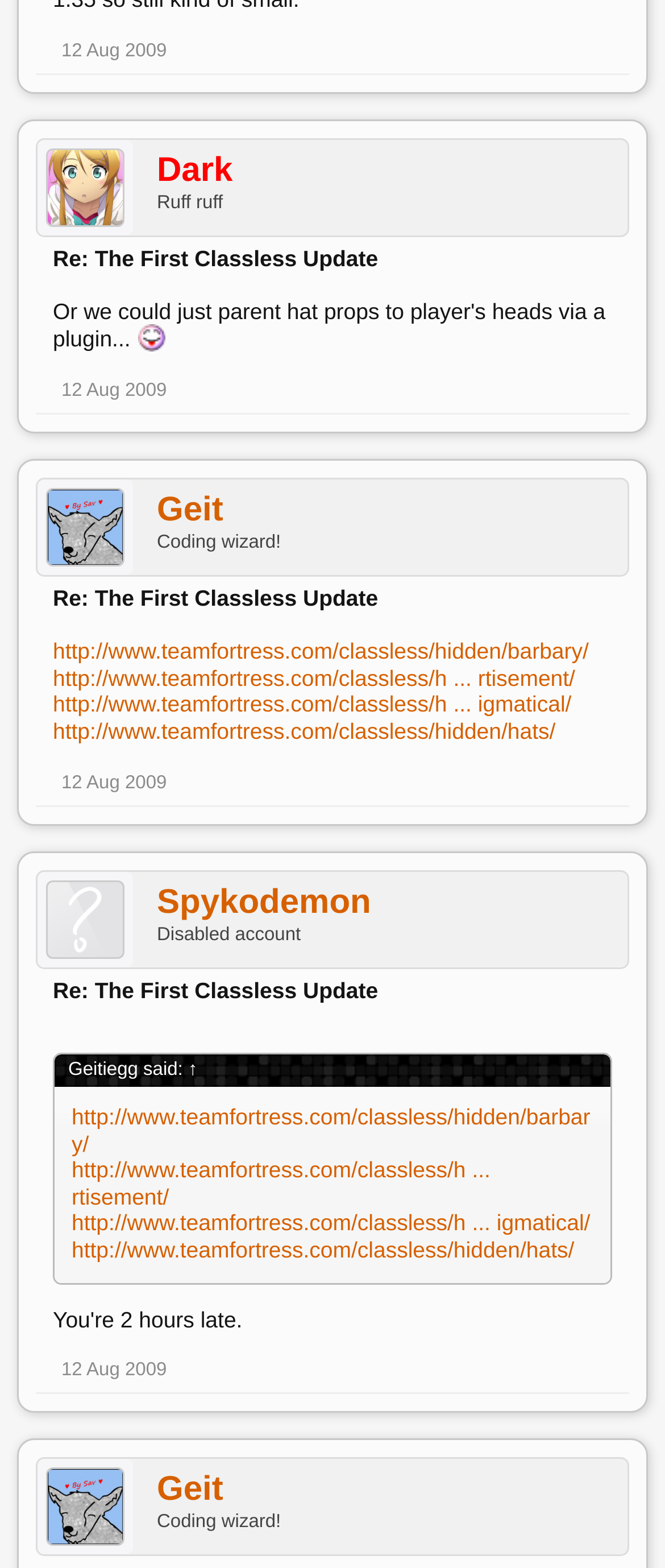How many links are there in the third post?
Based on the screenshot, give a detailed explanation to answer the question.

I found the number of links in the third post by looking at the third blockquote element and counting the number of link elements inside it. There are four link elements with URLs starting with 'http://www.teamfortress.com/classless/'. This indicates that there are four links in the third post.